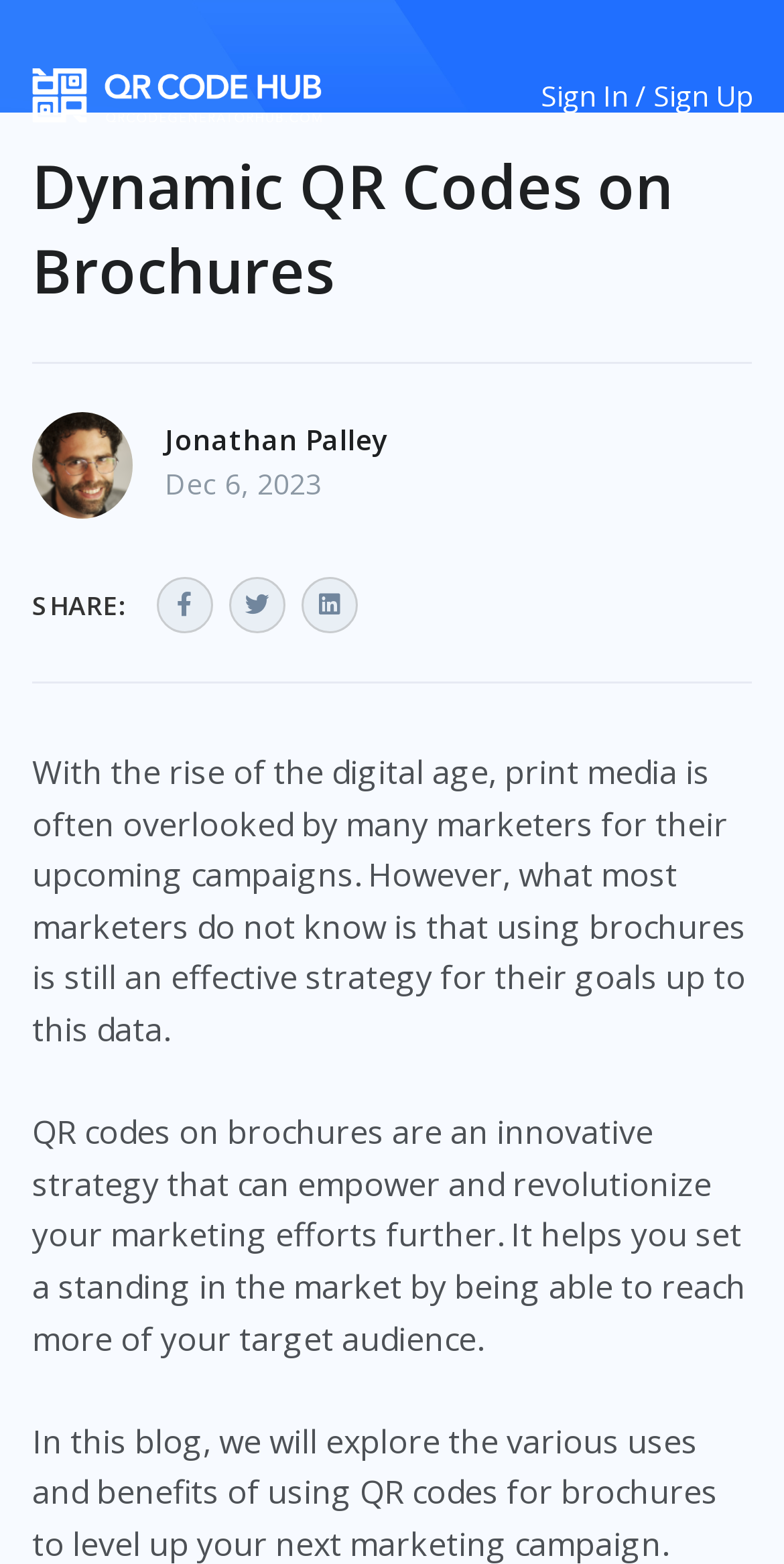Extract the bounding box coordinates of the UI element described by: "aria-label="Front"". The coordinates should include four float numbers ranging from 0 to 1, e.g., [left, top, right, bottom].

[0.041, 0.044, 0.41, 0.079]